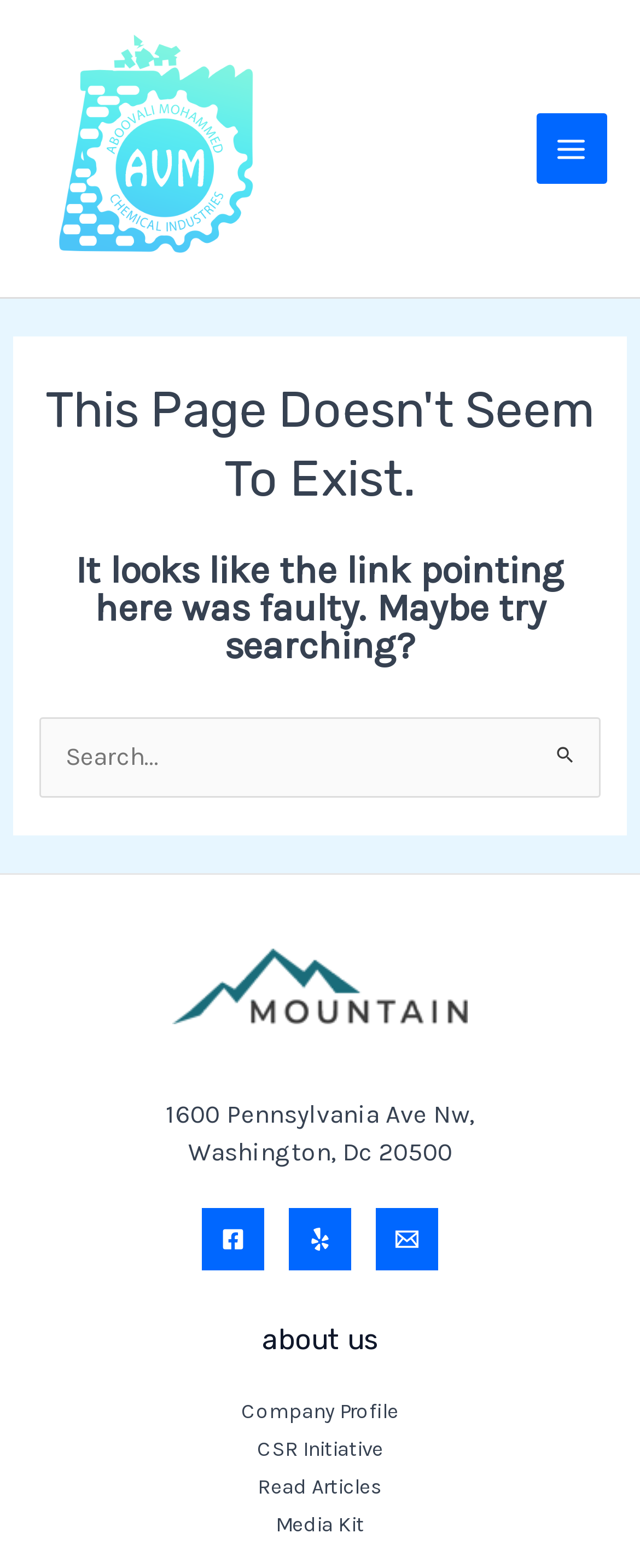What is the name of the company?
Please use the image to provide an in-depth answer to the question.

The name of the company can be found in the top-left corner of the webpage, where it is written as 'AVM Chemical Industries' in the logo and also as a link.